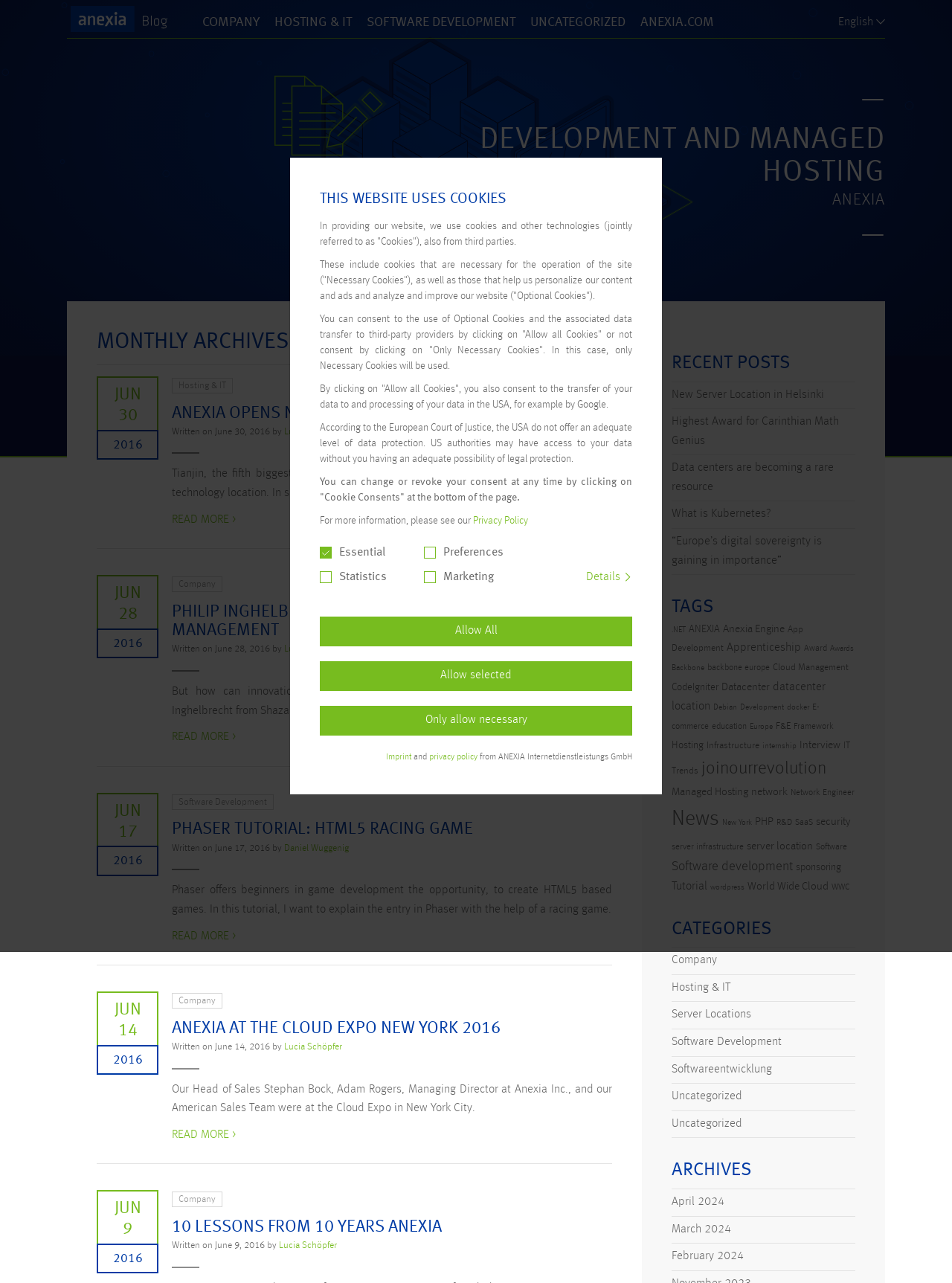Determine the coordinates of the bounding box that should be clicked to complete the instruction: "Read more about 'ANEXIA OPENS NEW SERVER LOCATION IN CHINA/TIANJIN'". The coordinates should be represented by four float numbers between 0 and 1: [left, top, right, bottom].

[0.181, 0.315, 0.616, 0.328]